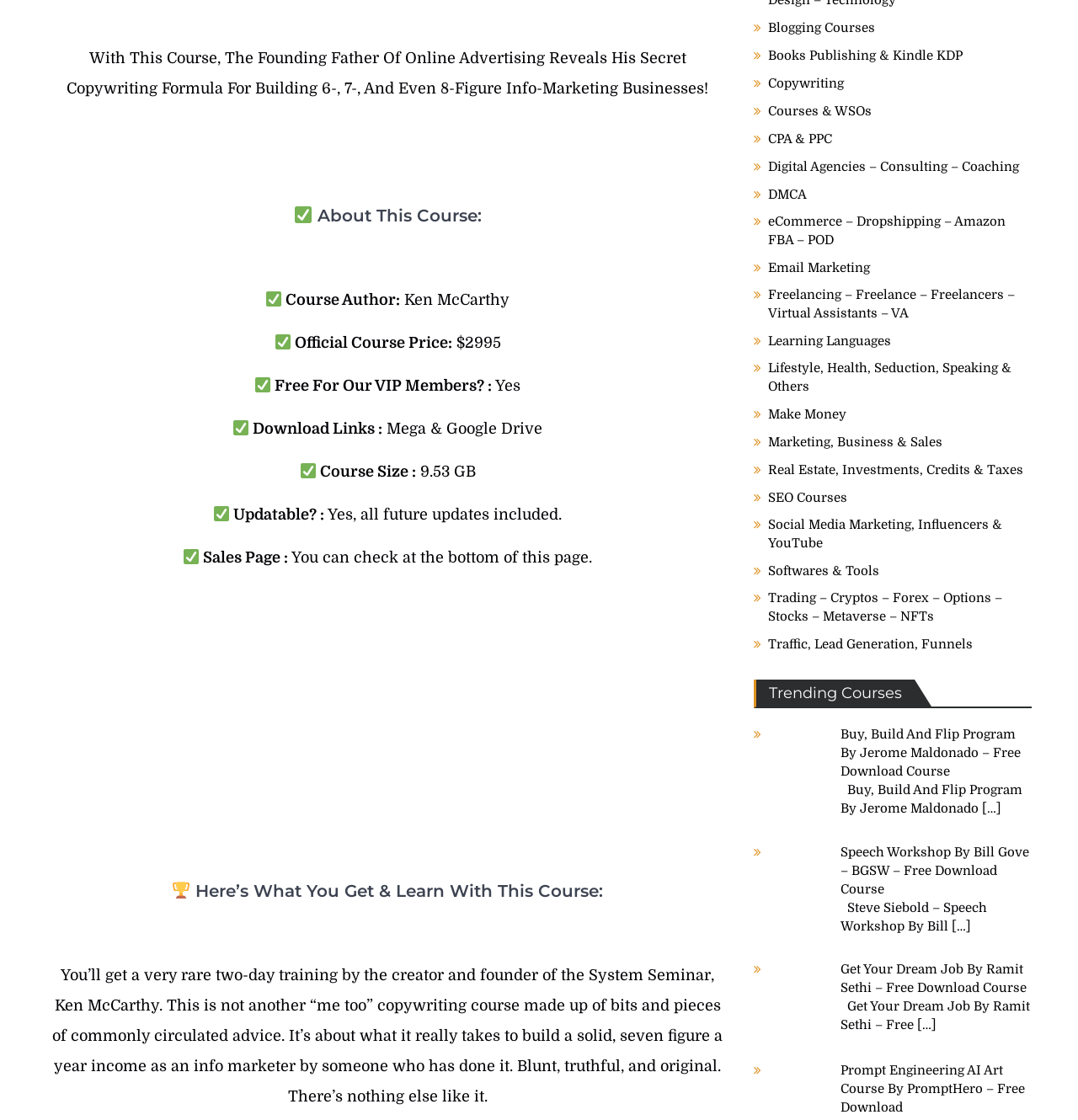How much does the course cost?
Using the image as a reference, answer with just one word or a short phrase.

$2995